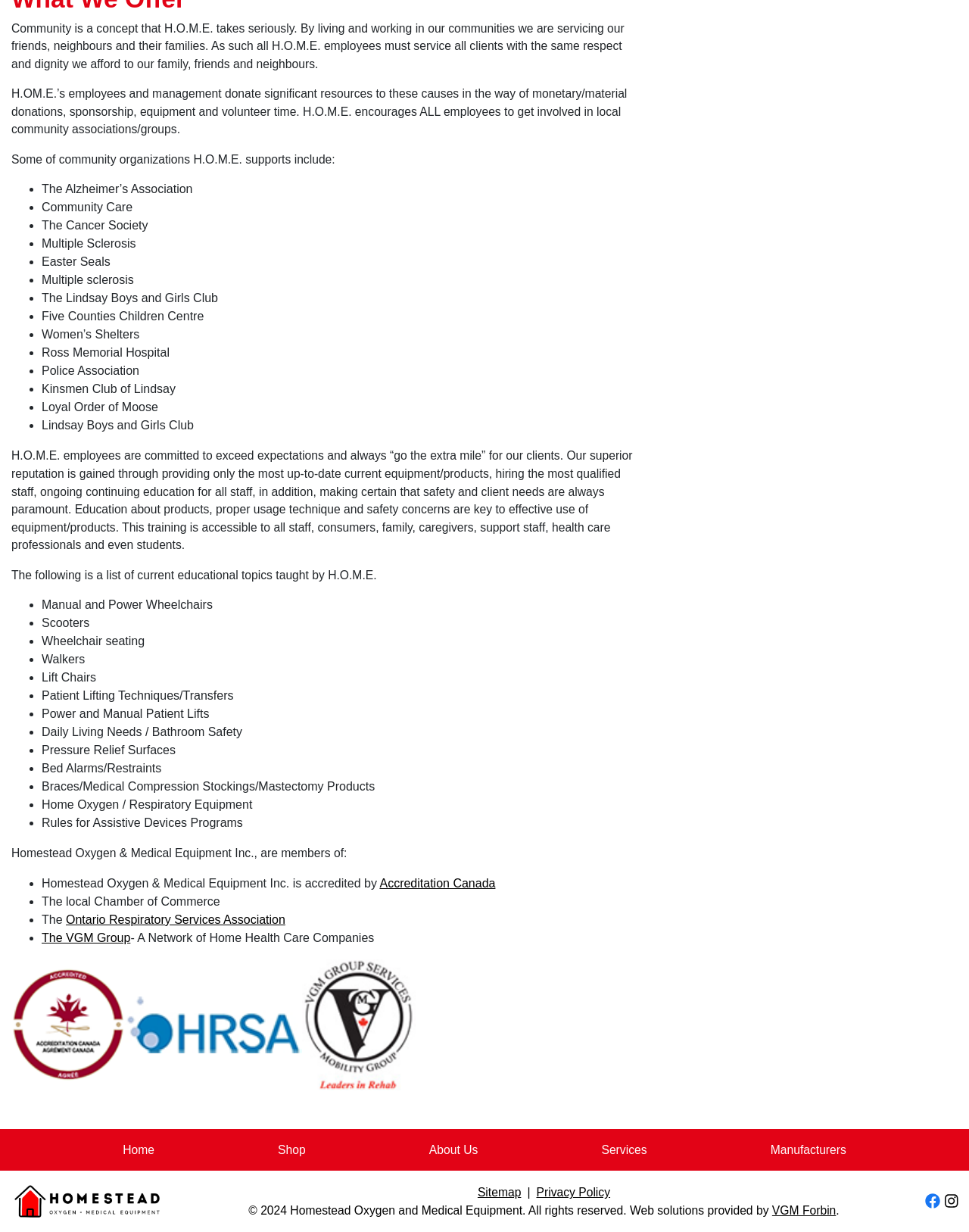Using the provided element description, identify the bounding box coordinates as (top-left x, top-left y, bottom-right x, bottom-right y). Ensure all values are between 0 and 1. Description: Ontario Respiratory Services Association

[0.068, 0.741, 0.294, 0.752]